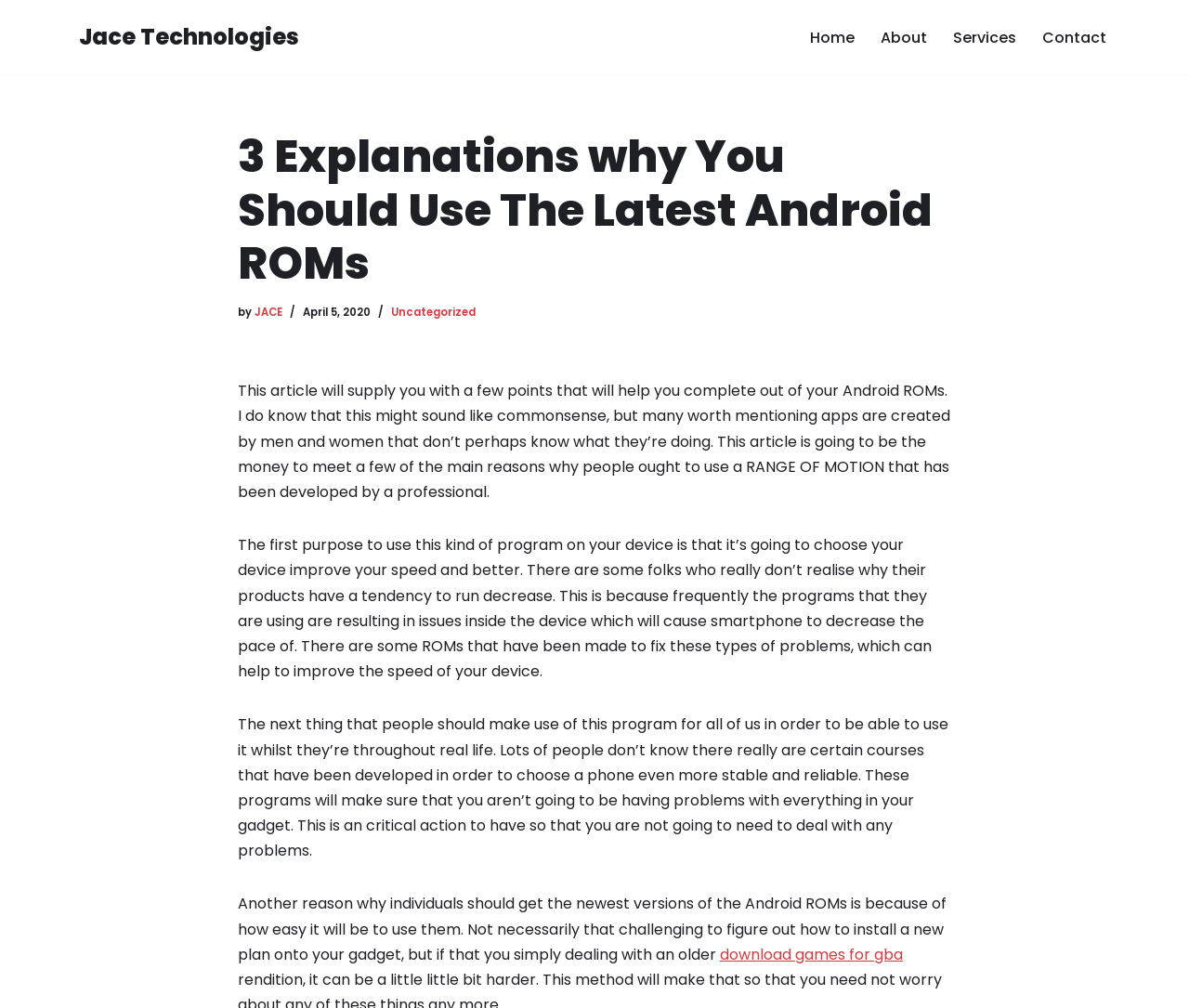Locate the coordinates of the bounding box for the clickable region that fulfills this instruction: "Buy now".

None